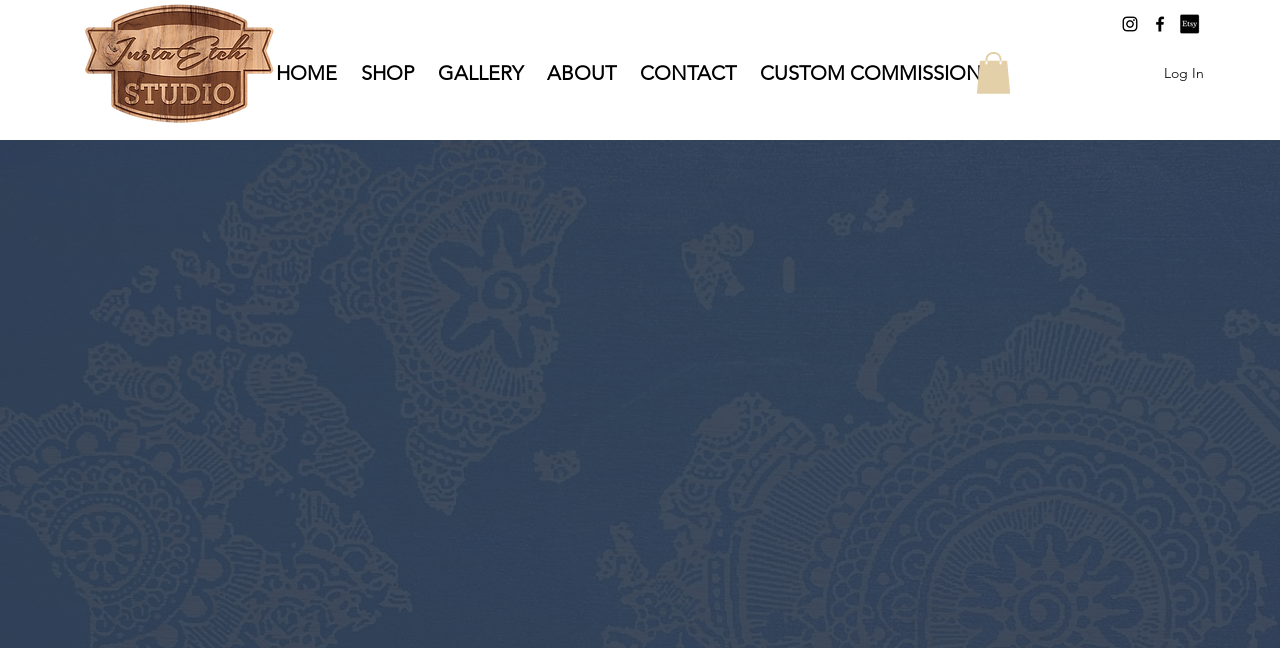Find the bounding box coordinates for the UI element that matches this description: "ABOUT".

[0.418, 0.09, 0.491, 0.136]